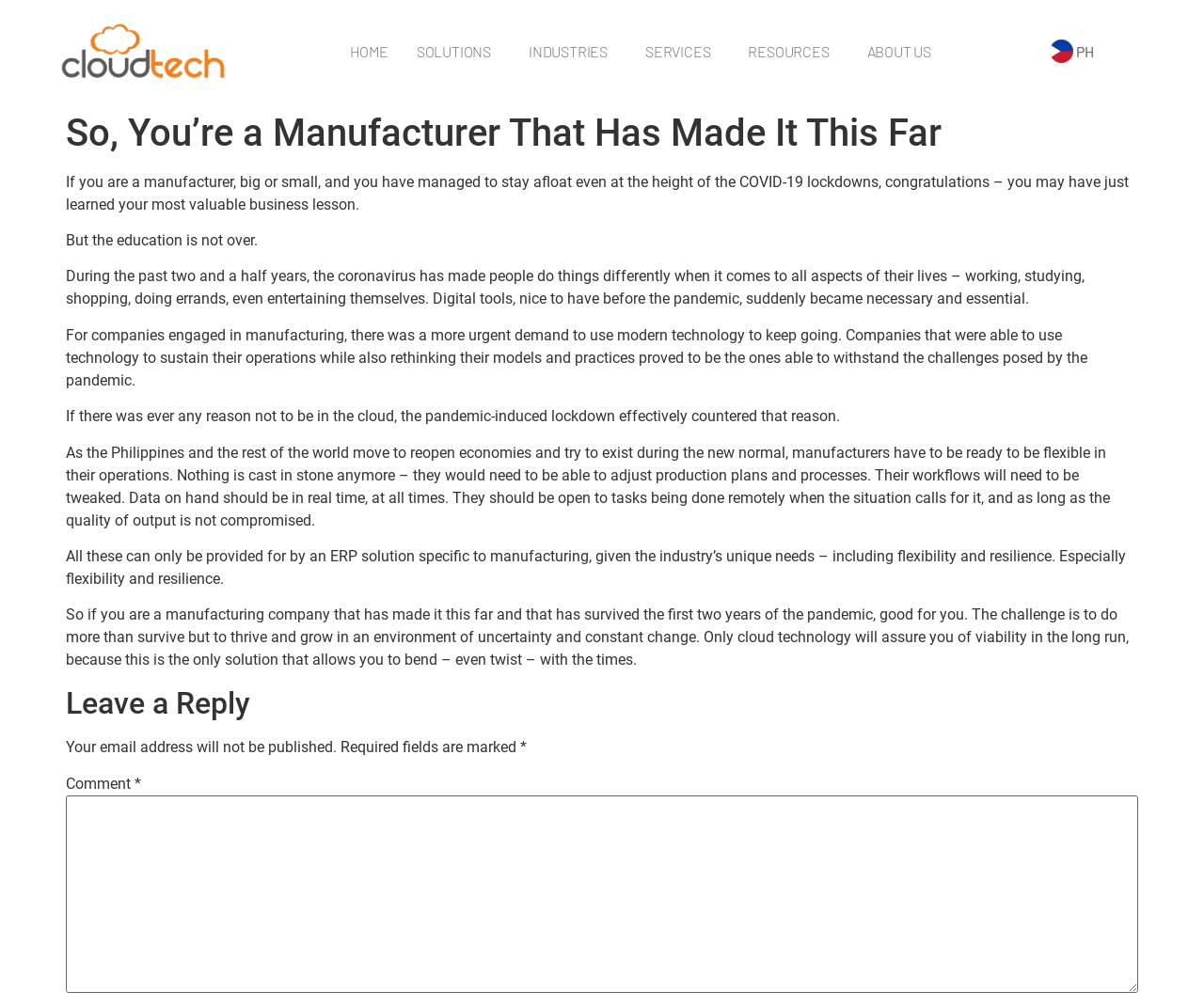Describe all significant elements and features of the webpage.

The webpage appears to be a blog post or article discussing the importance of cloud technology for manufacturers in the post-pandemic era. At the top of the page, there is a navigation menu with links to "HOME", "SOLUTIONS", "INDUSTRIES", "SERVICES", "RESOURCES", and "ABOUT US". To the right of the navigation menu, there is a logo of "Web Squadron" with a Philippine flag icon.

Below the navigation menu, there is a large heading that reads "So, You’re a Manufacturer That Has Made It This Far". This is followed by a series of paragraphs that discuss the challenges faced by manufacturers during the COVID-19 pandemic and the importance of adopting digital tools and cloud technology to stay afloat.

The article highlights the need for manufacturers to be flexible and resilient in their operations, with the ability to adjust production plans and processes, and to have real-time data at all times. It emphasizes that an ERP solution specific to manufacturing is necessary to provide these capabilities.

At the bottom of the page, there is a section for leaving a reply or comment, with a text box and fields for entering an email address and other information. There are also several static text elements that provide instructions and guidelines for commenting.